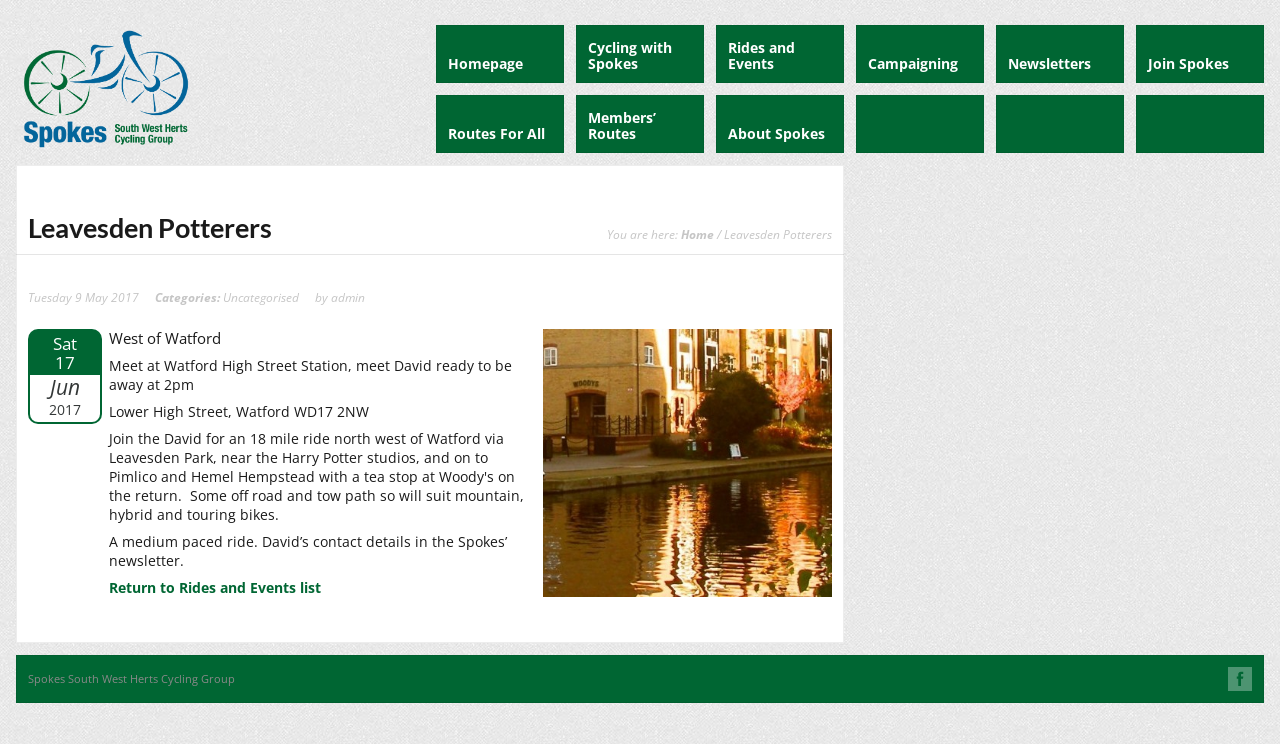Reply to the question below using a single word or brief phrase:
What is the name of the cycling group?

Spokes South West Herts Cycling Group